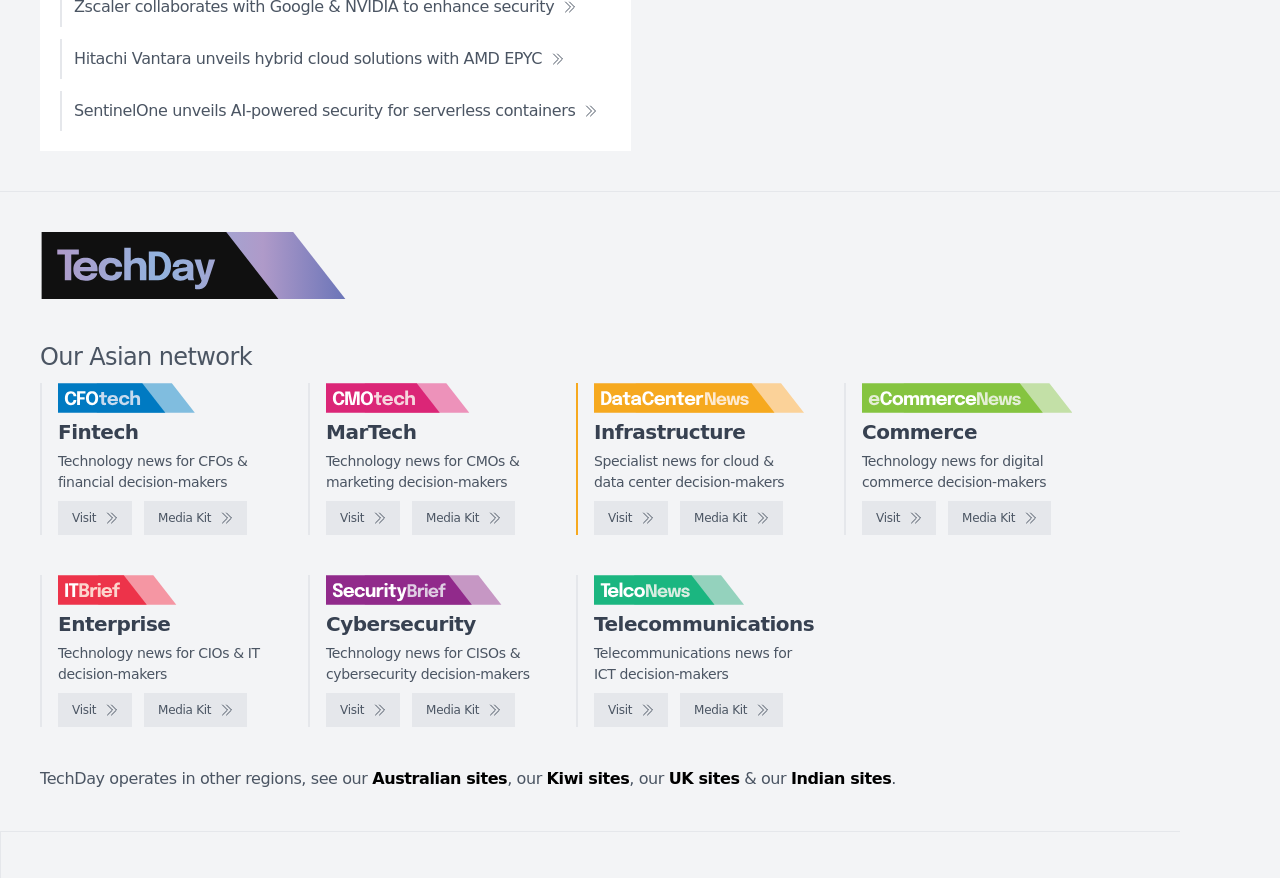Please respond to the question using a single word or phrase:
How many regions does TechDay operate in?

Multiple